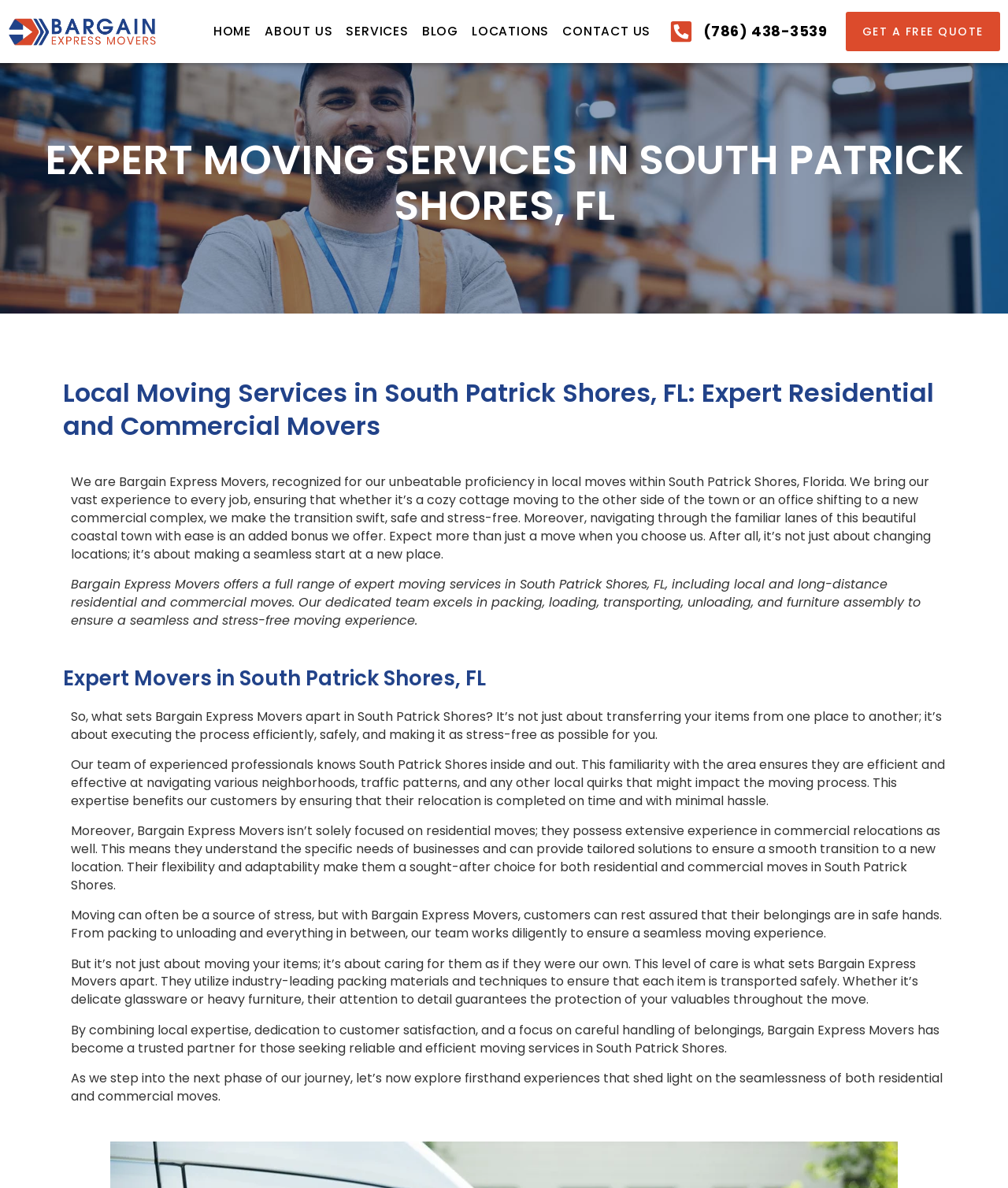Locate the bounding box of the user interface element based on this description: "Previous Events".

None